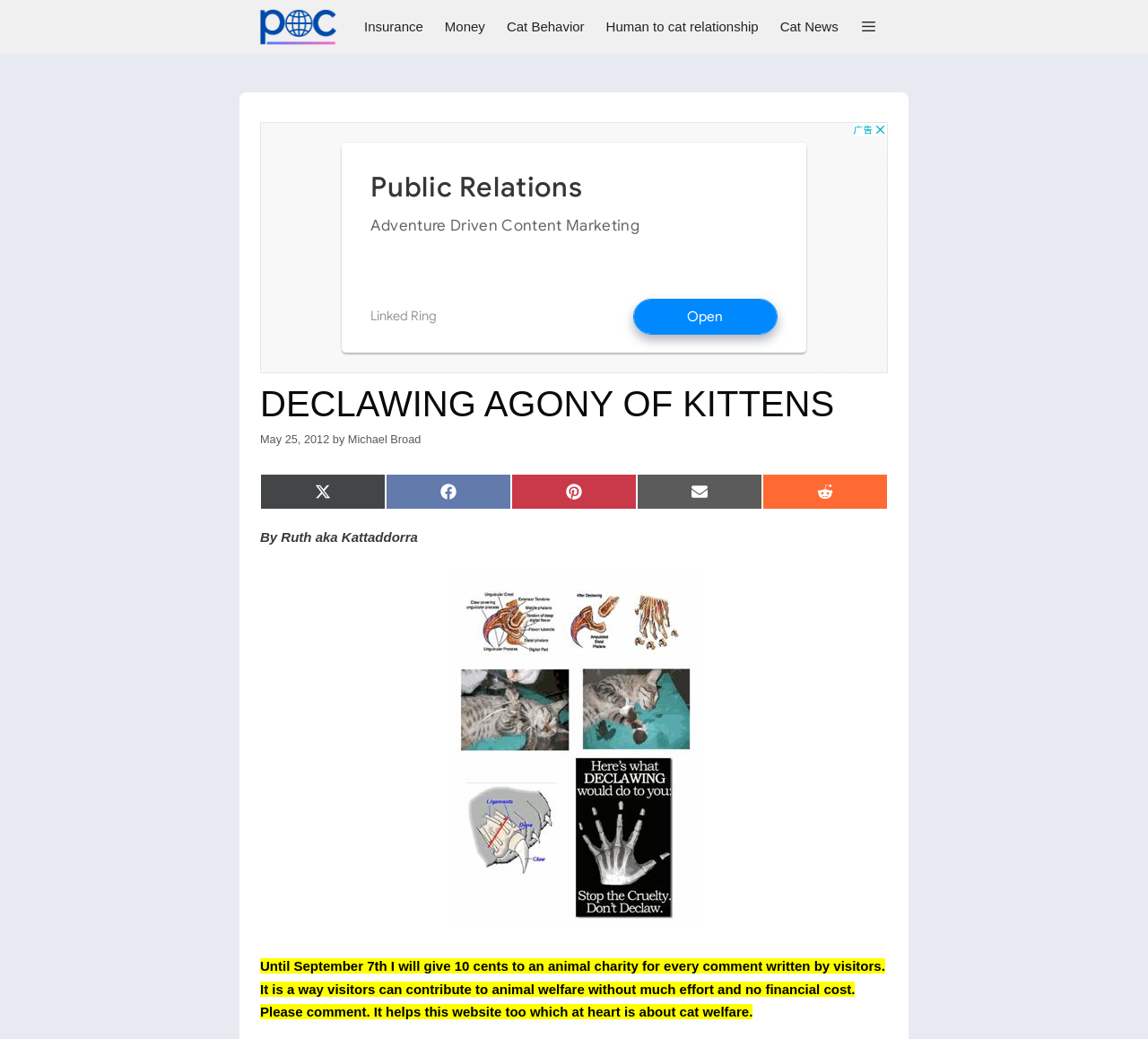Analyze the image and answer the question with as much detail as possible: 
What is the purpose of the charity mention?

The purpose of the charity mention can be inferred from the text which says 'Until September 7th I will give 10 cents to an animal charity for every comment written by visitors. It is a way visitors can contribute to animal welfare without much effort and no financial cost.' This indicates that the charity mention is to encourage visitors to contribute to animal welfare.